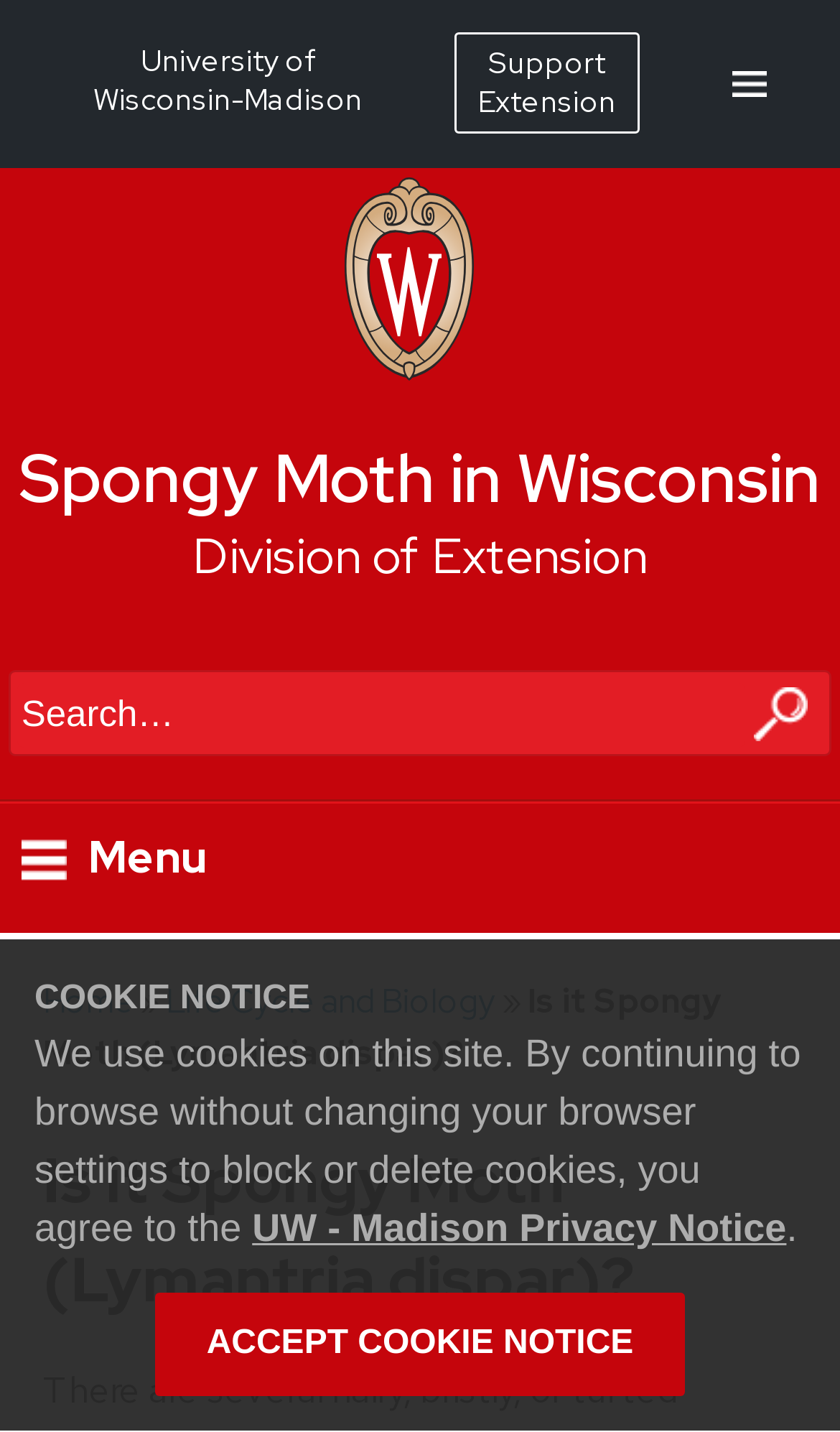What is the image above the 'Division of Extension' link?
Offer a detailed and exhaustive answer to the question.

The webpage has an image above the 'Division of Extension' link, which suggests that the image is a logo for the Division of Extension.